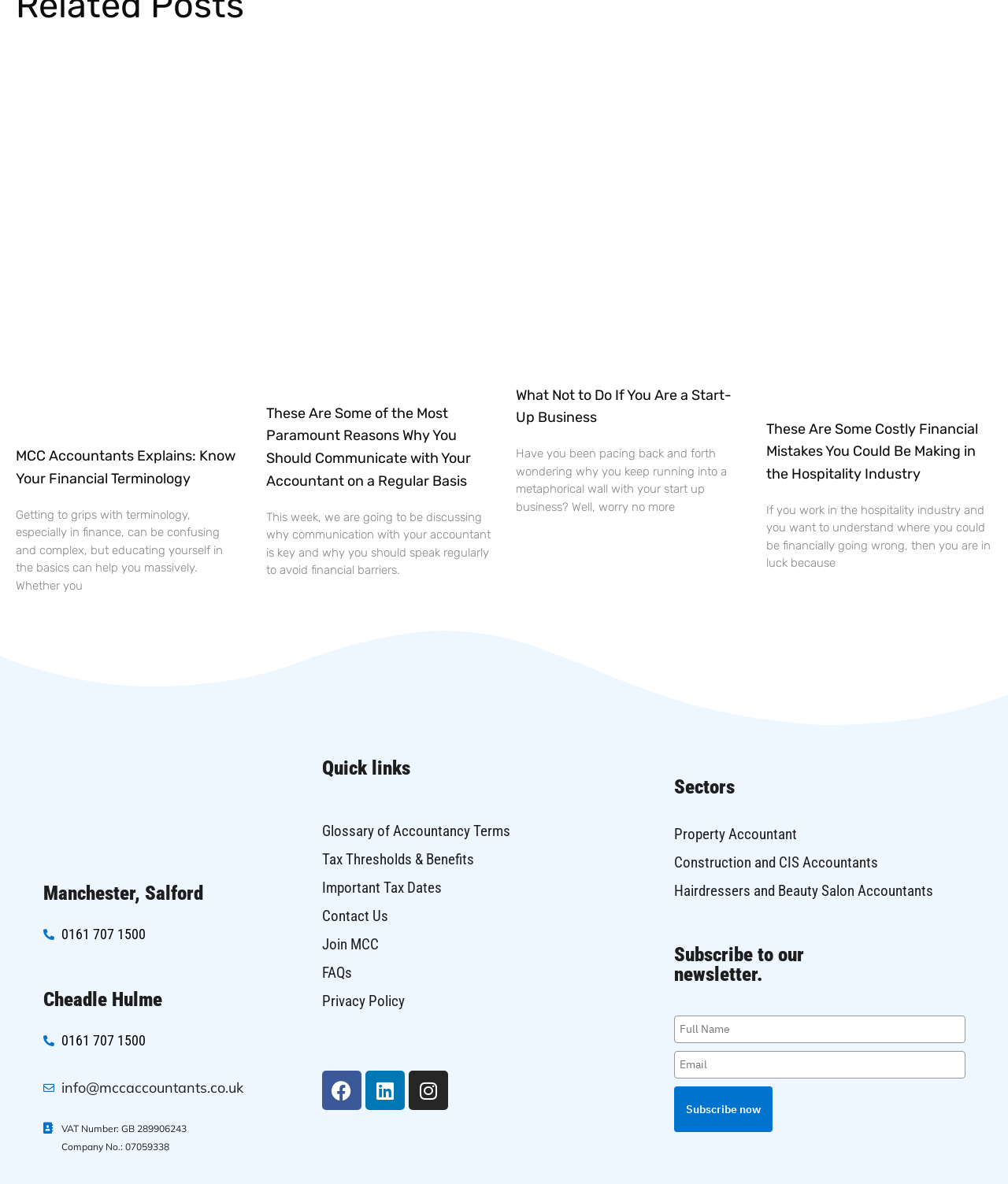Please provide a brief answer to the following inquiry using a single word or phrase:
What are the sectors that MCC Accountants specialize in?

Property, Construction, Hairdressers, etc.